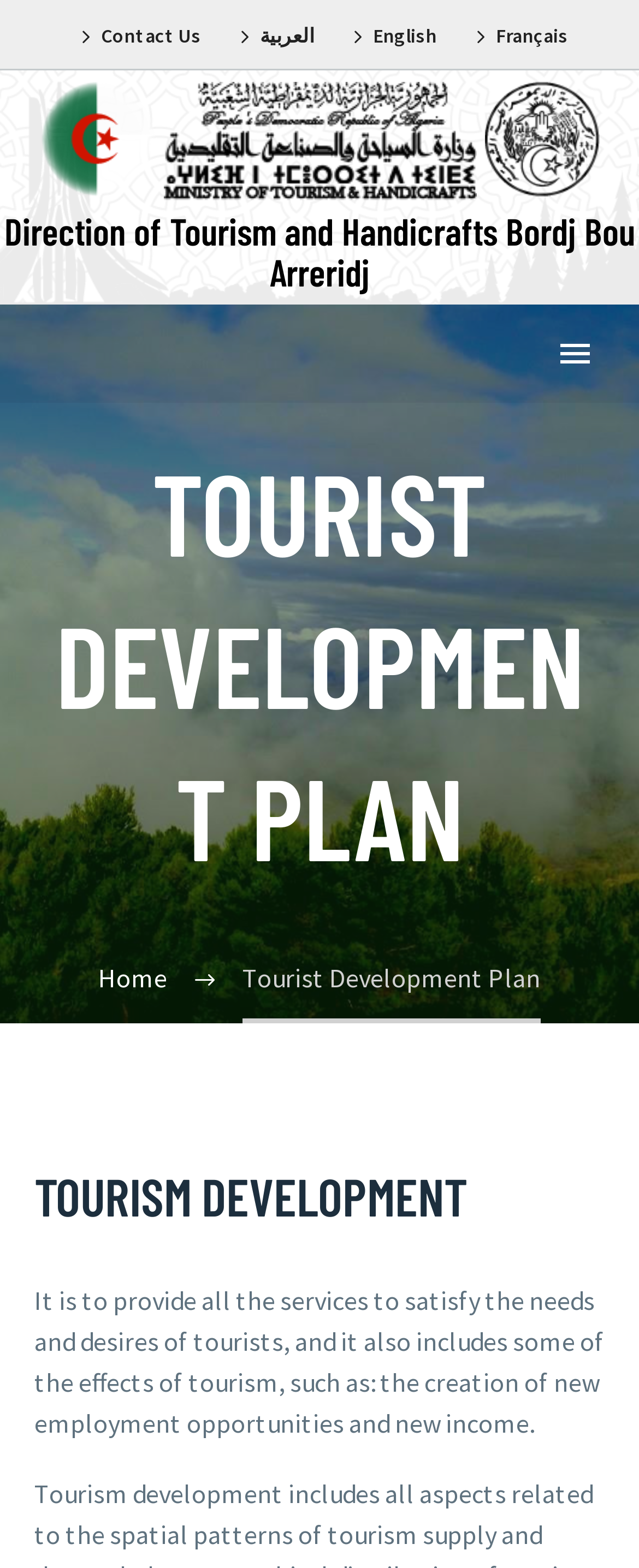Identify the bounding box coordinates of the clickable section necessary to follow the following instruction: "Learn about Who we are?". The coordinates should be presented as four float numbers from 0 to 1, i.e., [left, top, right, bottom].

[0.056, 0.324, 0.944, 0.378]